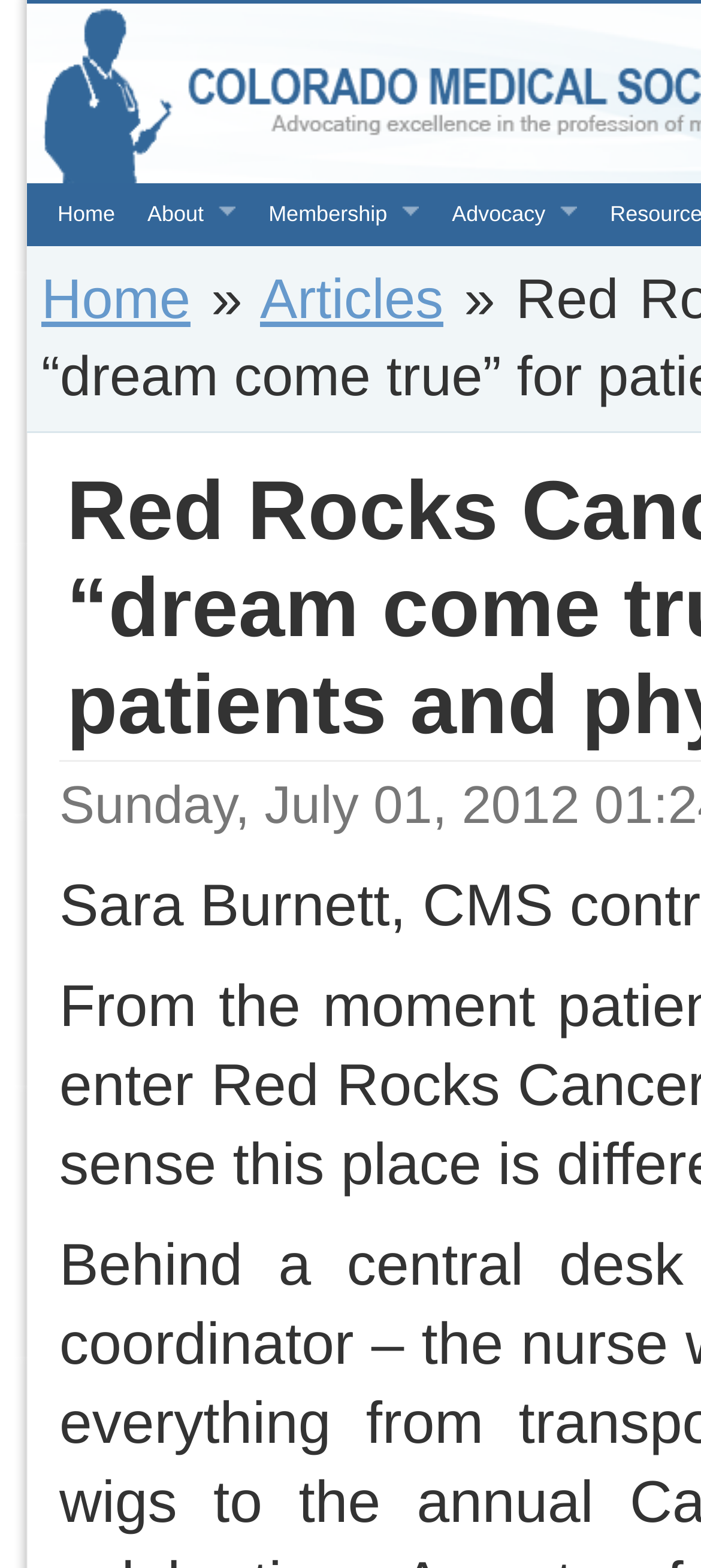How many main navigation links are there?
Please use the image to provide a one-word or short phrase answer.

4